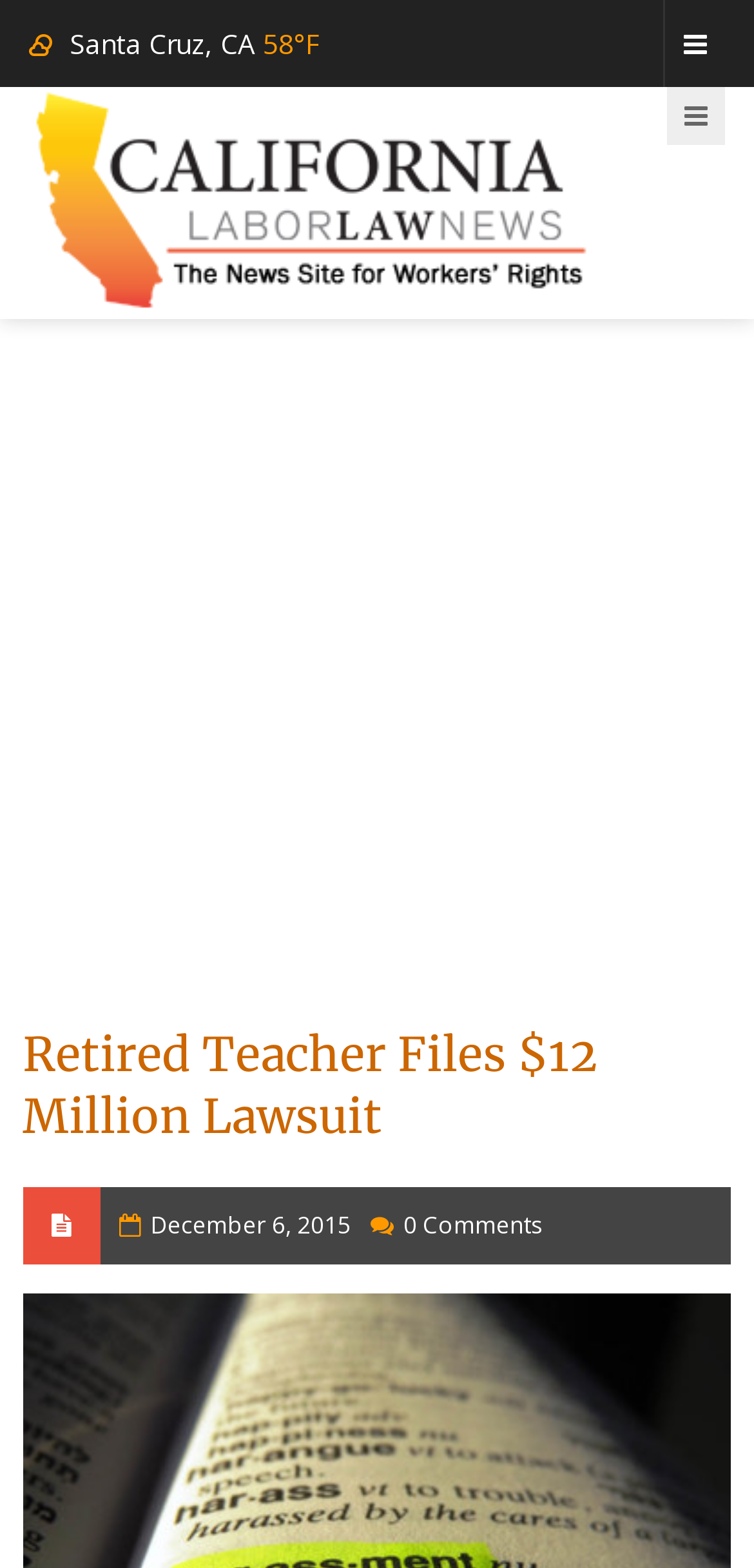Please find the top heading of the webpage and generate its text.

Retired Teacher Files $12 Million Lawsuit